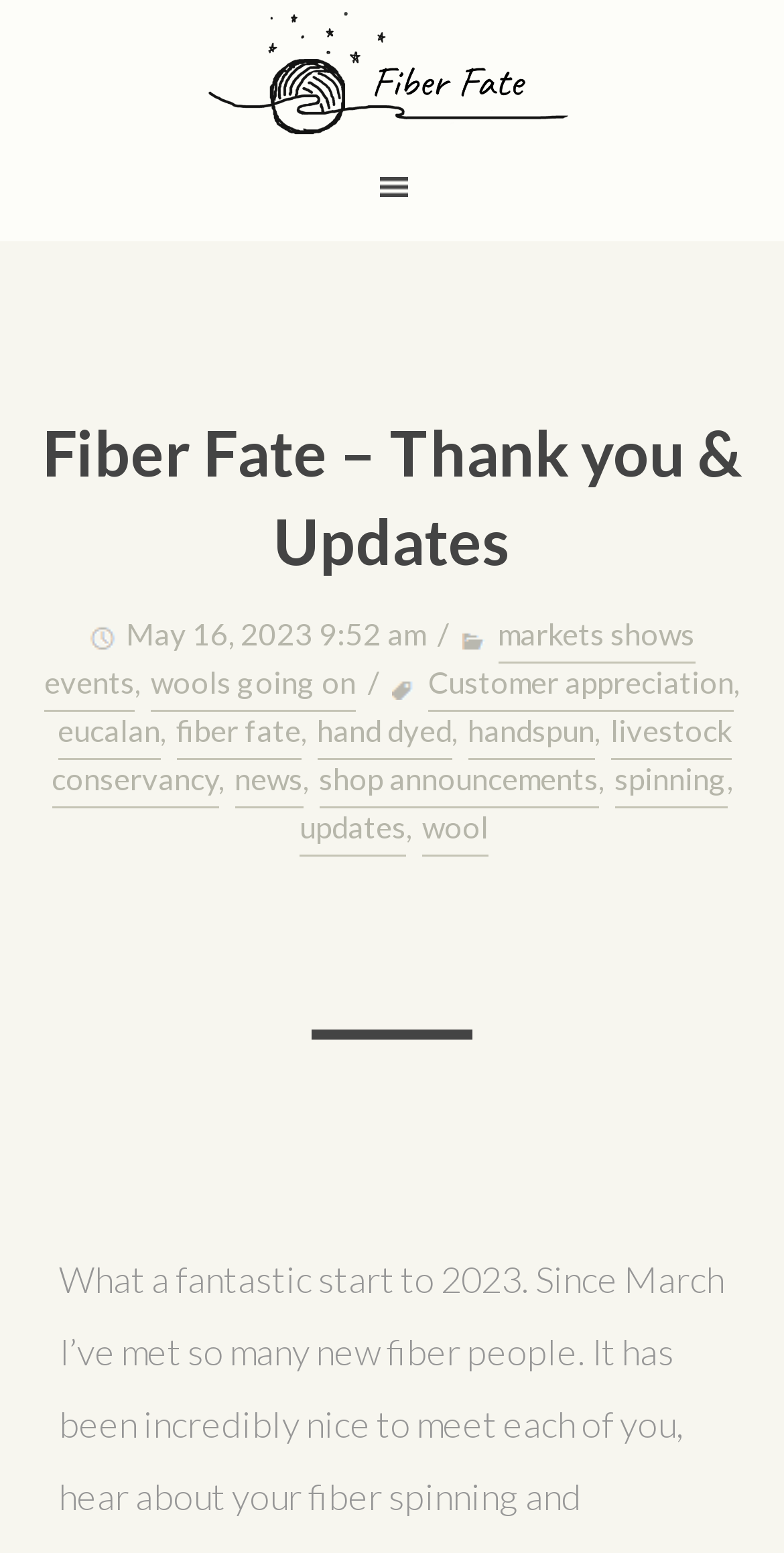Determine the bounding box coordinates of the clickable area required to perform the following instruction: "read about hand dyed". The coordinates should be represented as four float numbers between 0 and 1: [left, top, right, bottom].

[0.404, 0.458, 0.576, 0.489]